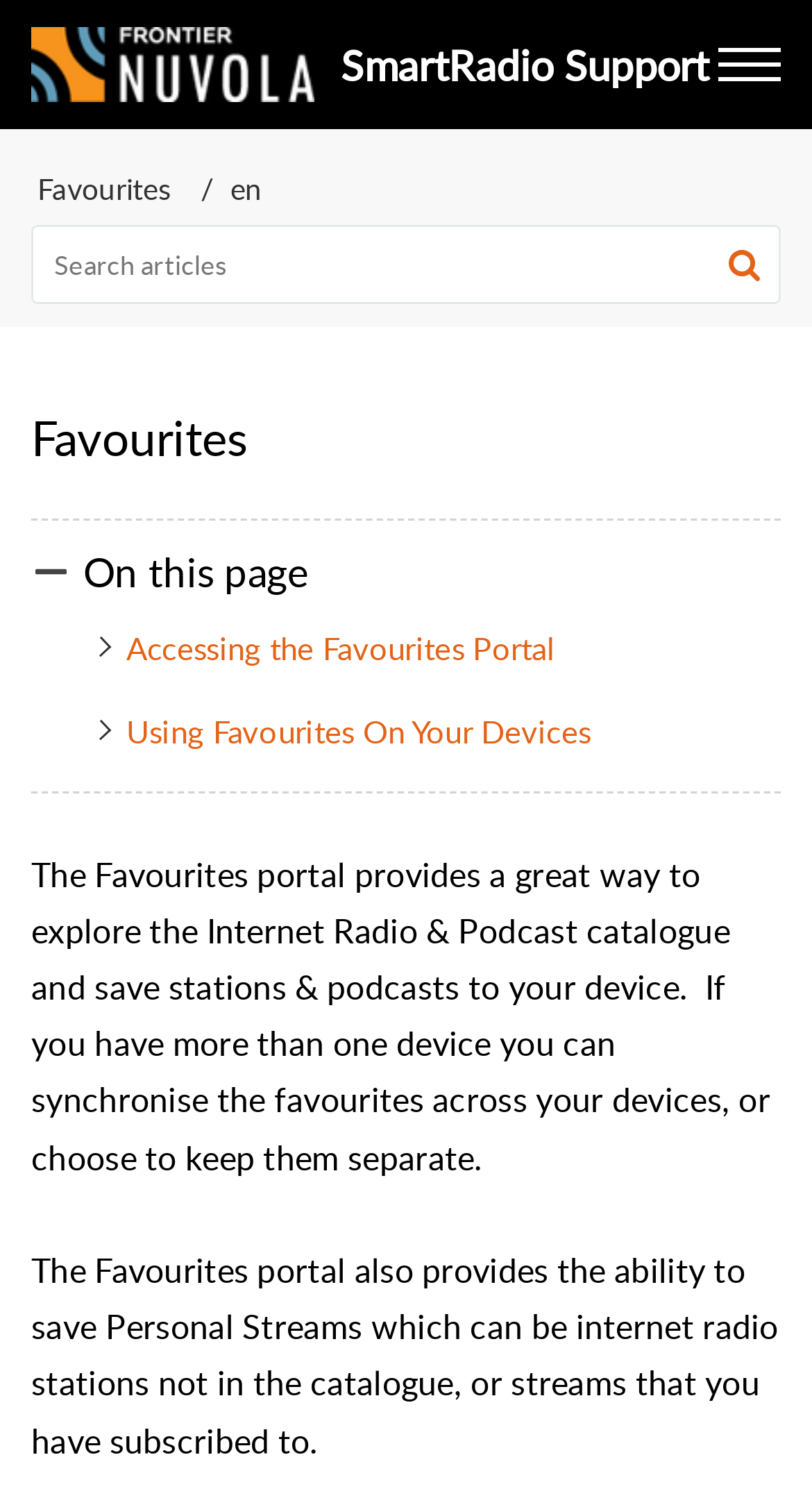Find the UI element described as: "placeholder="Search articles"" and predict its bounding box coordinates. Ensure the coordinates are four float numbers between 0 and 1, [left, top, right, bottom].

[0.038, 0.149, 0.962, 0.202]